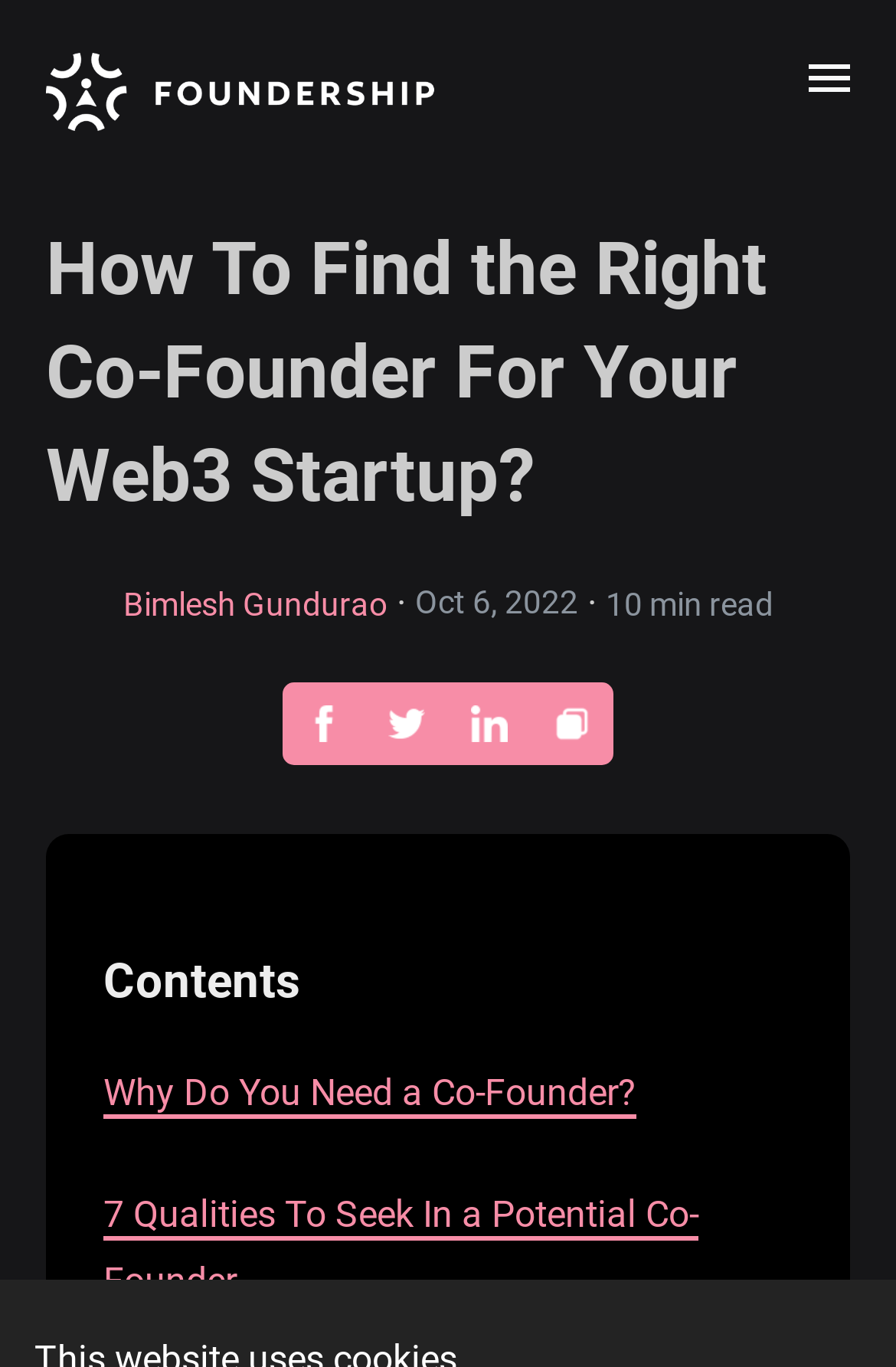Could you provide the bounding box coordinates for the portion of the screen to click to complete this instruction: "Go to O OVOM SAJTU page"?

None